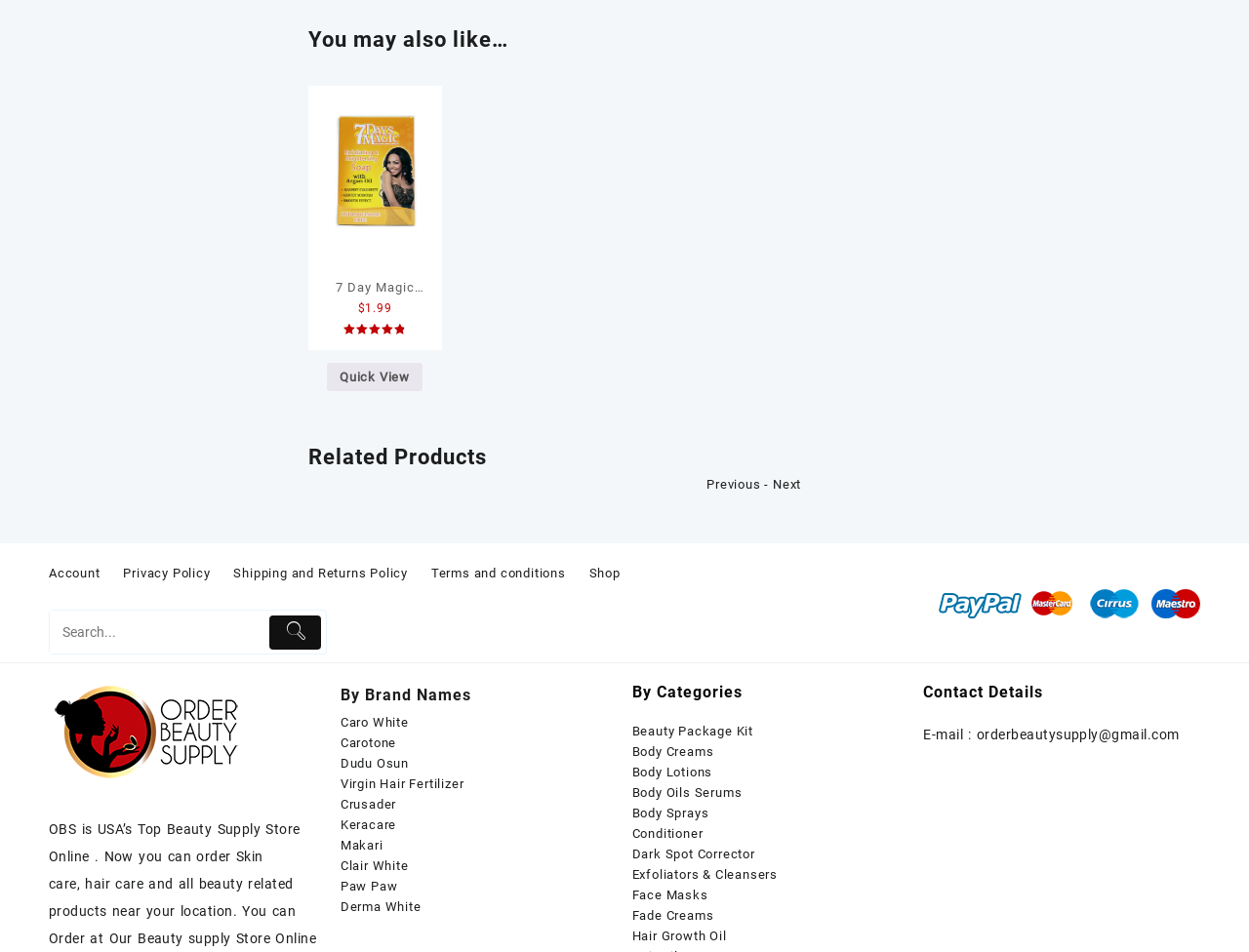Locate and provide the bounding box coordinates for the HTML element that matches this description: "Shipping and Returns Policy".

[0.187, 0.594, 0.327, 0.609]